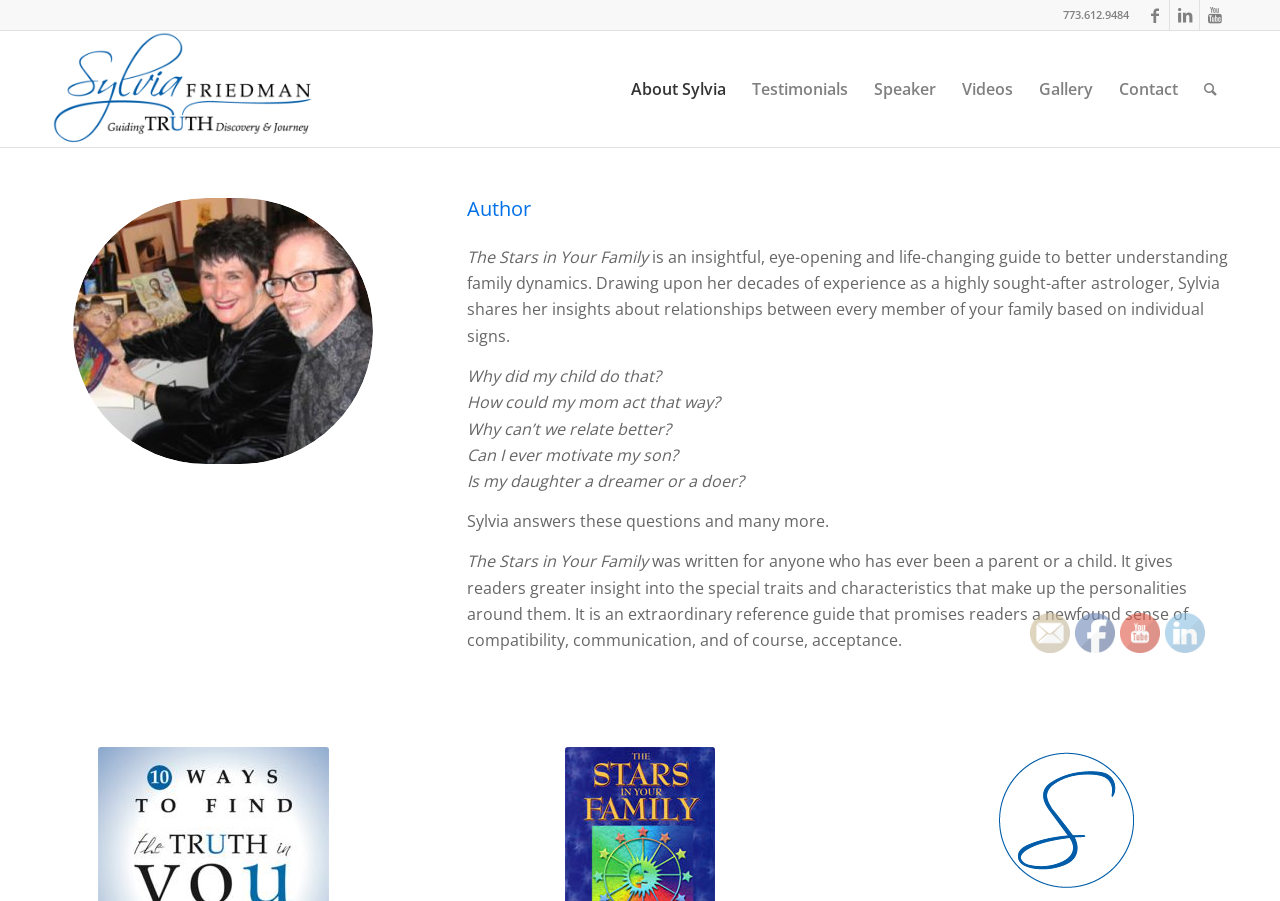What are the social media platforms linked?
Based on the image content, provide your answer in one word or a short phrase.

Facebook, LinkedIn, Youtube